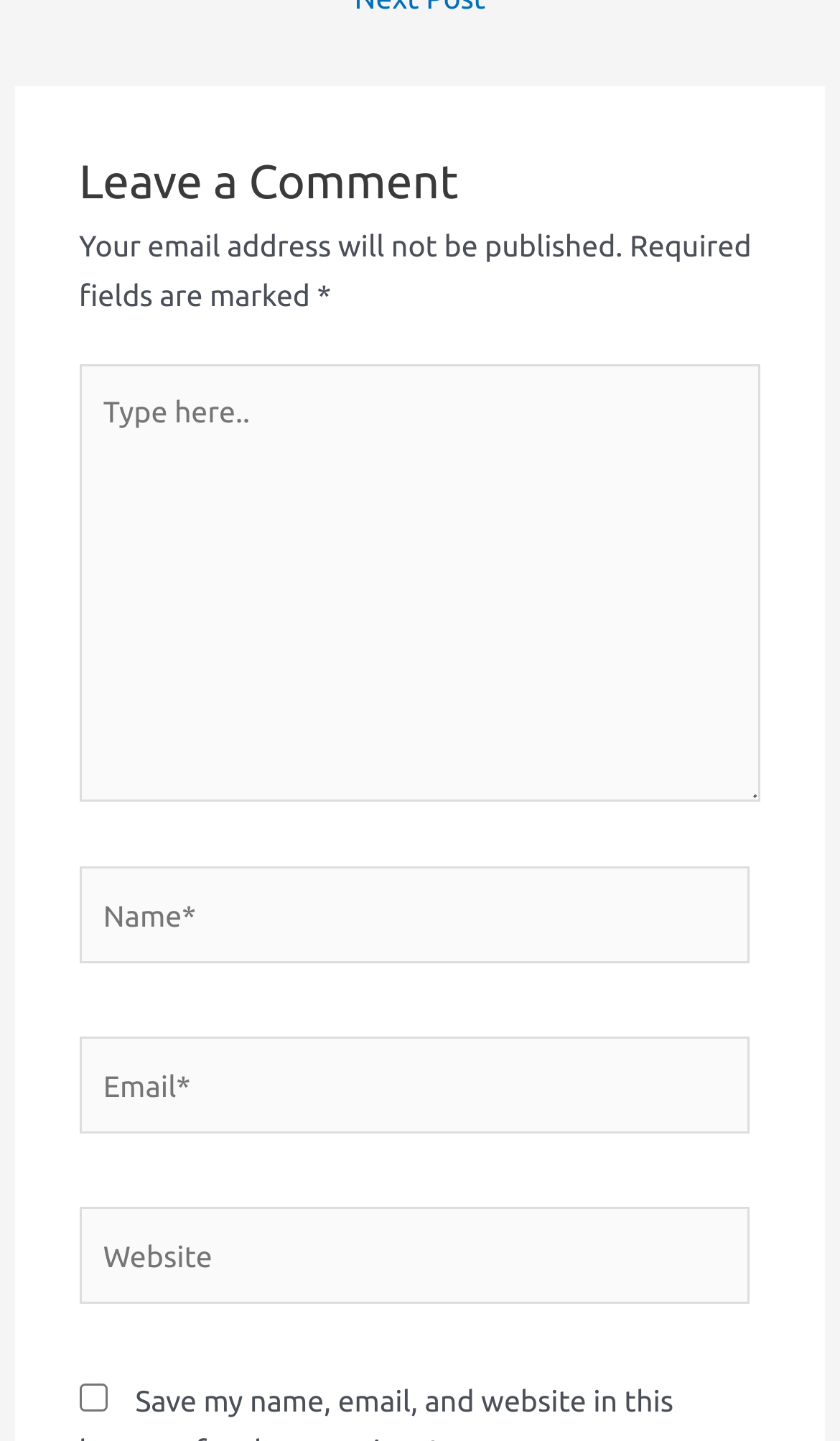Is the 'Website' field required?
Using the image, respond with a single word or phrase.

No